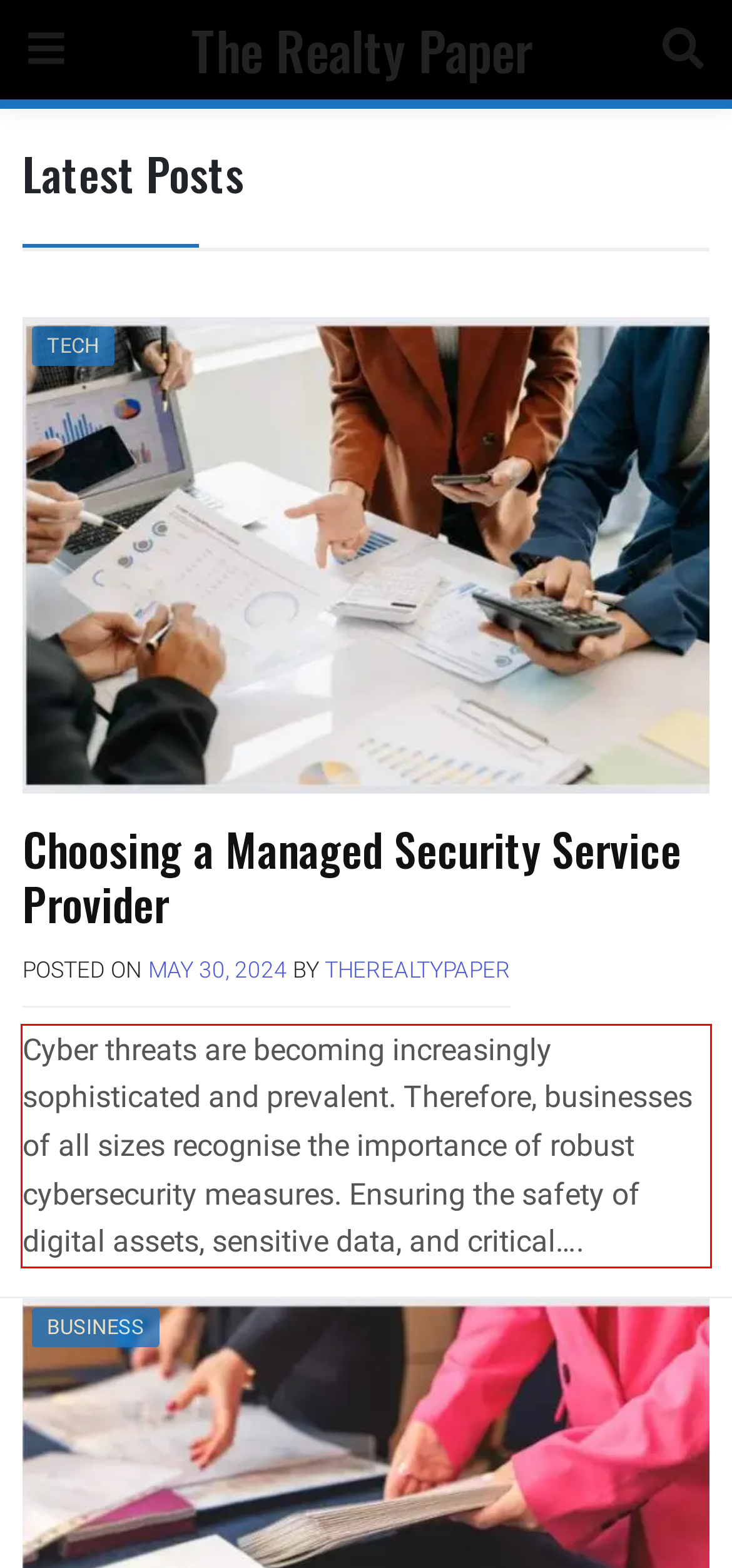Review the webpage screenshot provided, and perform OCR to extract the text from the red bounding box.

Cyber threats are becoming increasingly sophisticated and prevalent. Therefore, businesses of all sizes recognise the importance of robust cybersecurity measures. Ensuring the safety of digital assets, sensitive data, and critical….